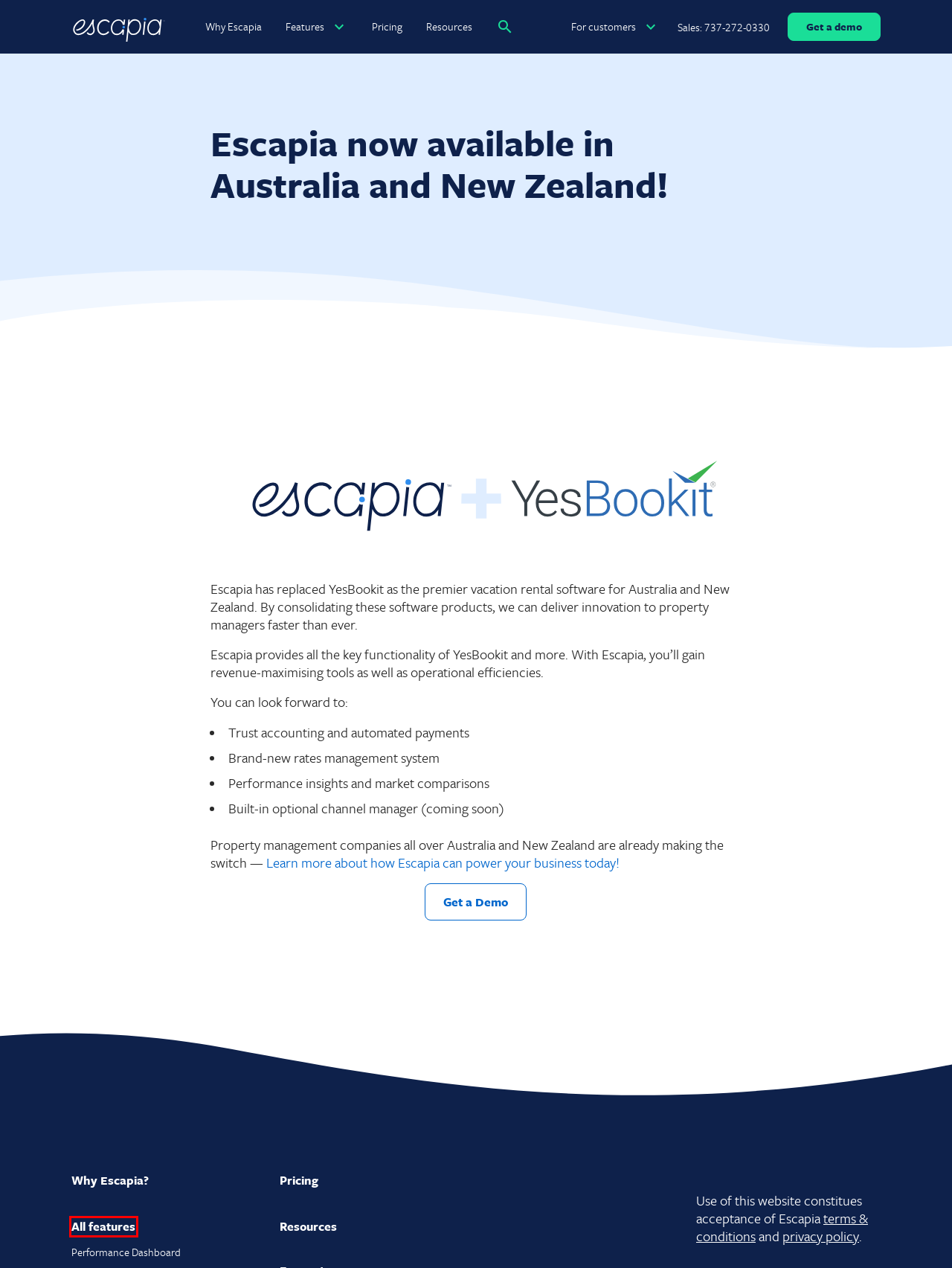Consider the screenshot of a webpage with a red bounding box around an element. Select the webpage description that best corresponds to the new page after clicking the element inside the red bounding box. Here are the candidates:
A. See What Escapia Can Do For Your Business | Escapia
B. Resources for Vacation Rental Property Managers | Escapia
C. Track Vacation Rental Performance with Real-Time Data | Escapia
D. Schedule a Personalized Vacation Rental Software Demo | Escapia
E. Vacation Rental Software Features | Escapia
F. Vacation Rental Software For Property Managers | Escapia
G. Learn More About Pricing | Escapia Vacation Rental Software
H. Search | Escapia Website Search

E